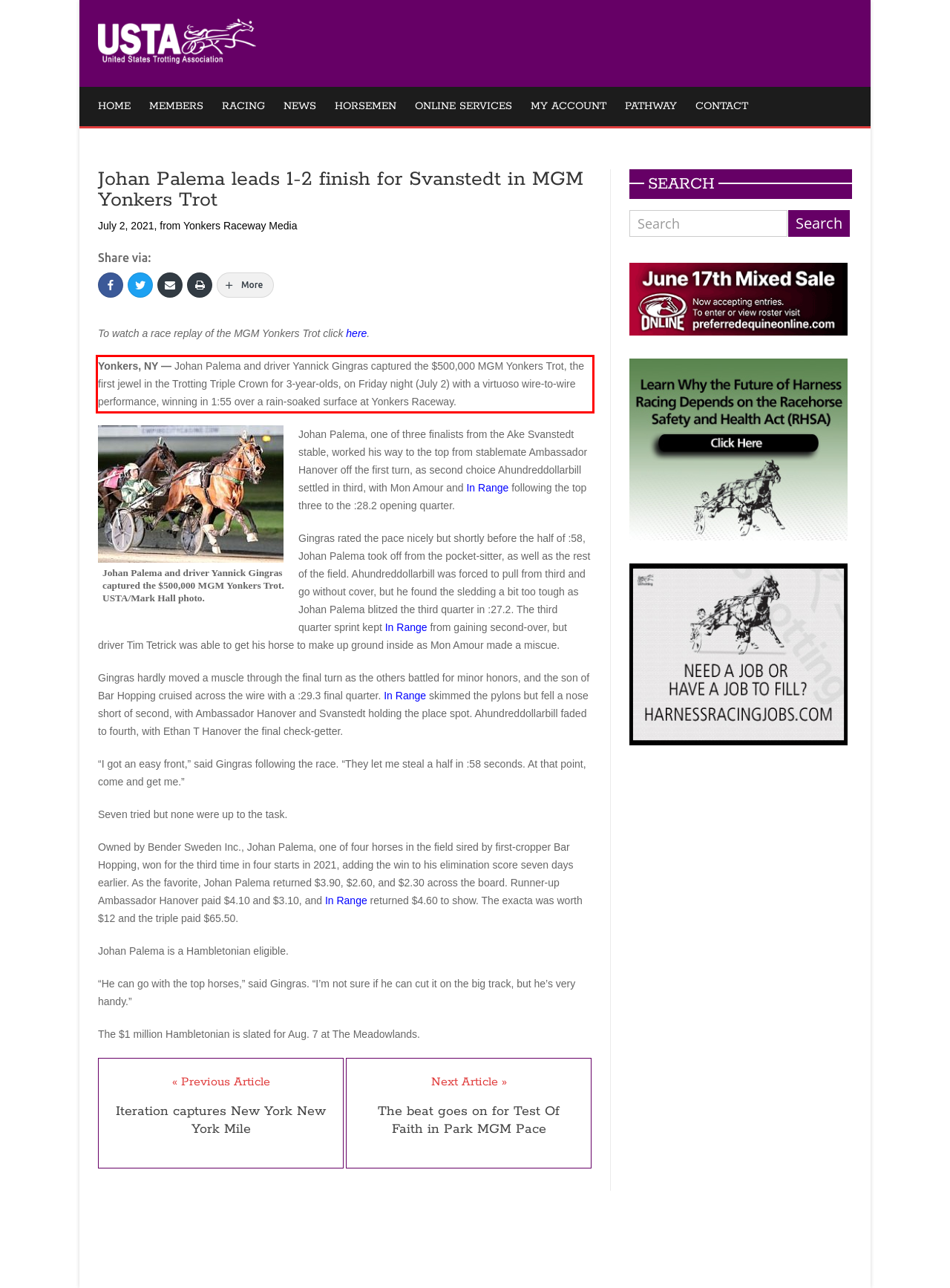You are given a screenshot showing a webpage with a red bounding box. Perform OCR to capture the text within the red bounding box.

Yonkers, NY — Johan Palema and driver Yannick Gingras captured the $500,000 MGM Yonkers Trot, the first jewel in the Trotting Triple Crown for 3-year-olds, on Friday night (July 2) with a virtuoso wire-to-wire performance, winning in 1:55 over a rain-soaked surface at Yonkers Raceway.